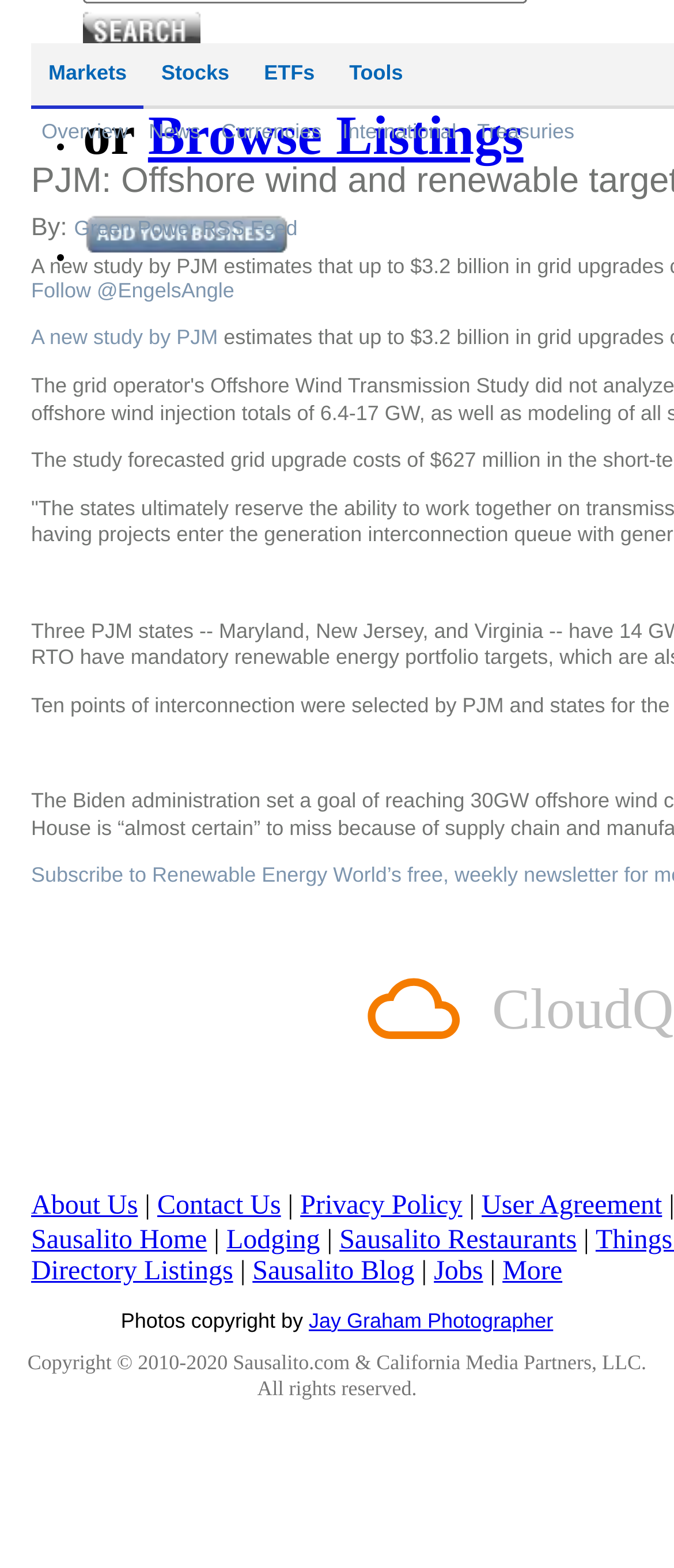Please provide the bounding box coordinate of the region that matches the element description: Flights. Coordinates should be in the format (top-left x, top-left y, bottom-right x, bottom-right y) and all values should be between 0 and 1.

None